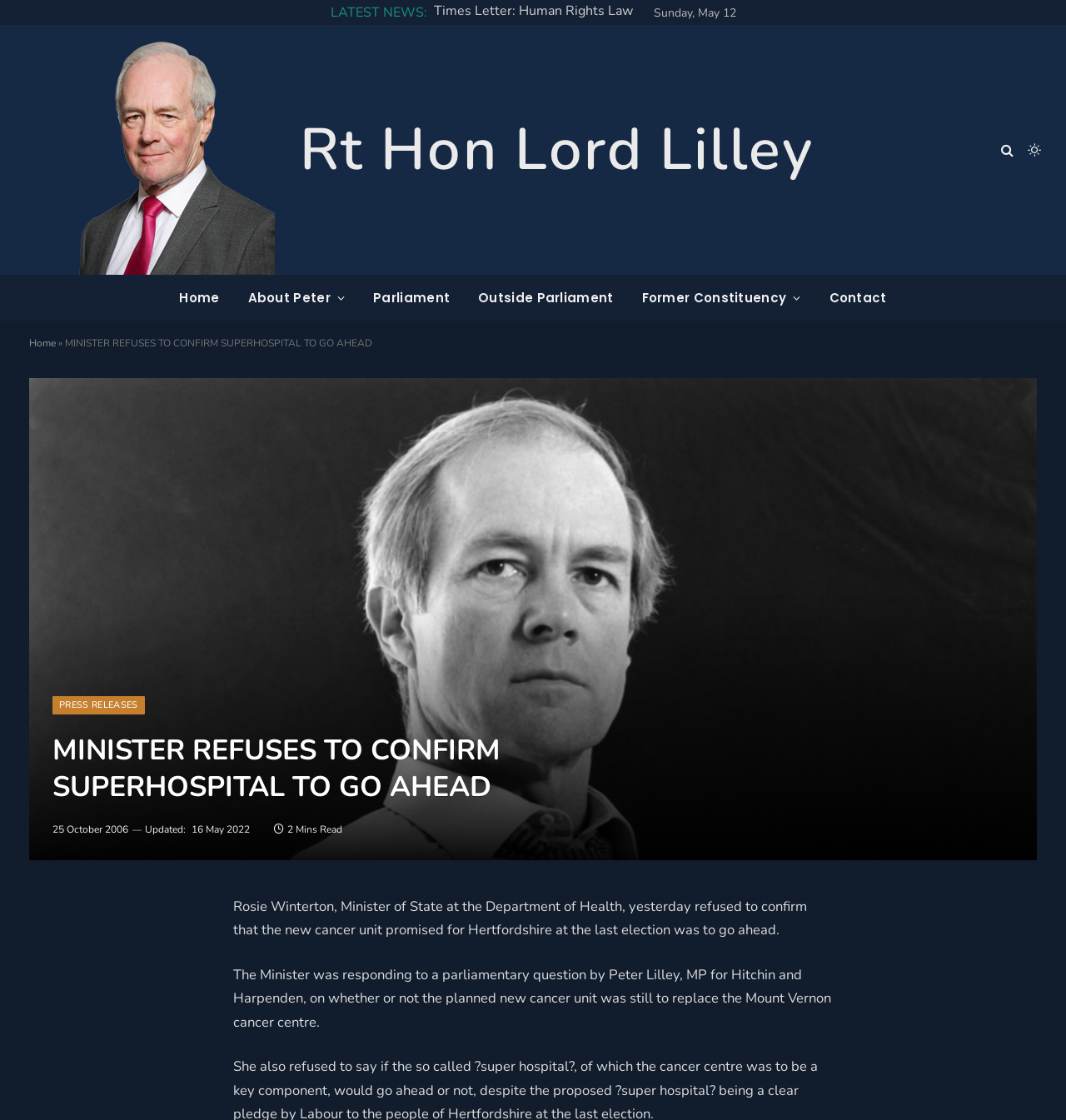What is the name of the cancer centre mentioned in the article?
Please answer using one word or phrase, based on the screenshot.

Mount Vernon cancer centre